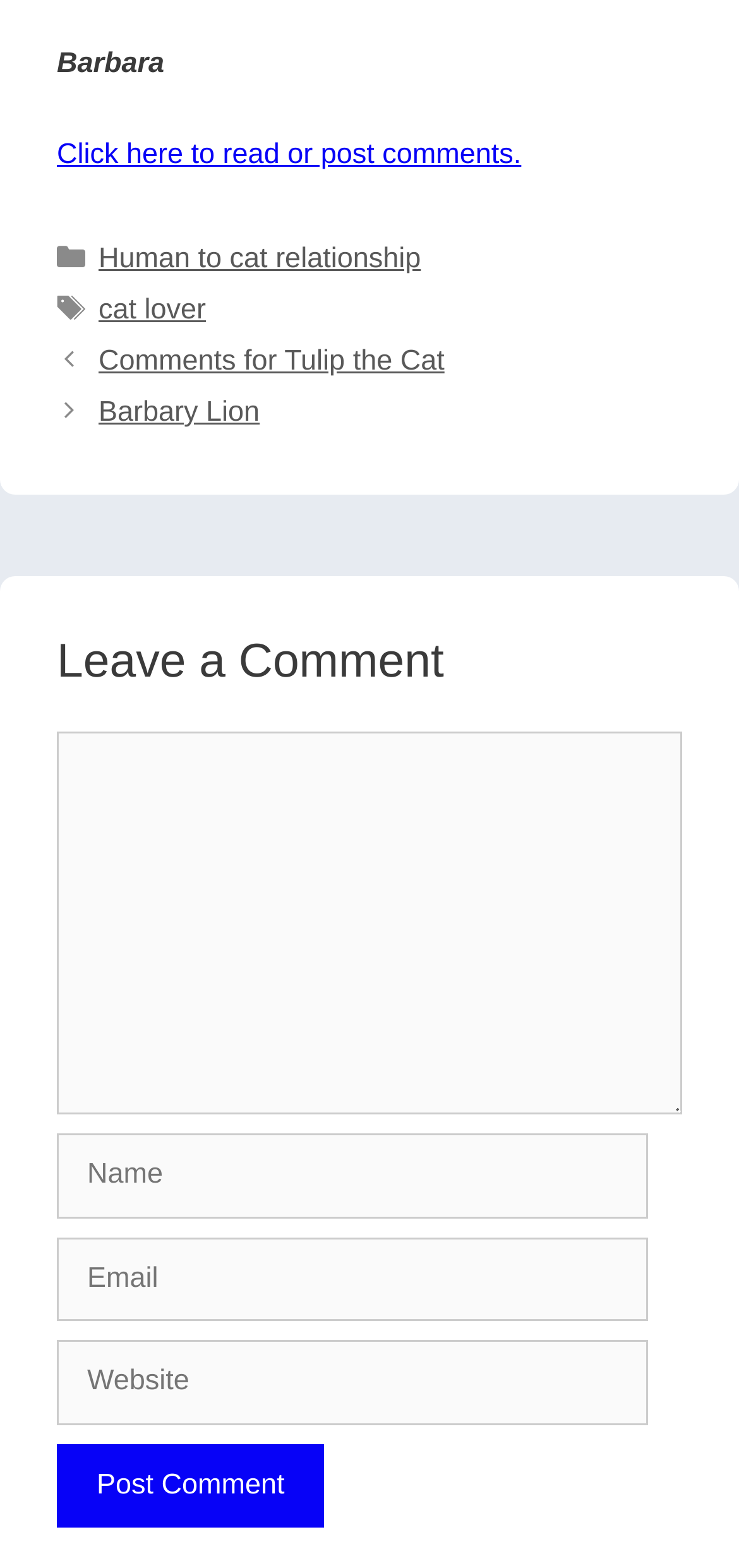How many links are there in the 'Posts' section?
Examine the webpage screenshot and provide an in-depth answer to the question.

In the 'Posts' section, there are two links: 'Comments for Tulip the Cat' and 'Barbary Lion', which are both link elements.